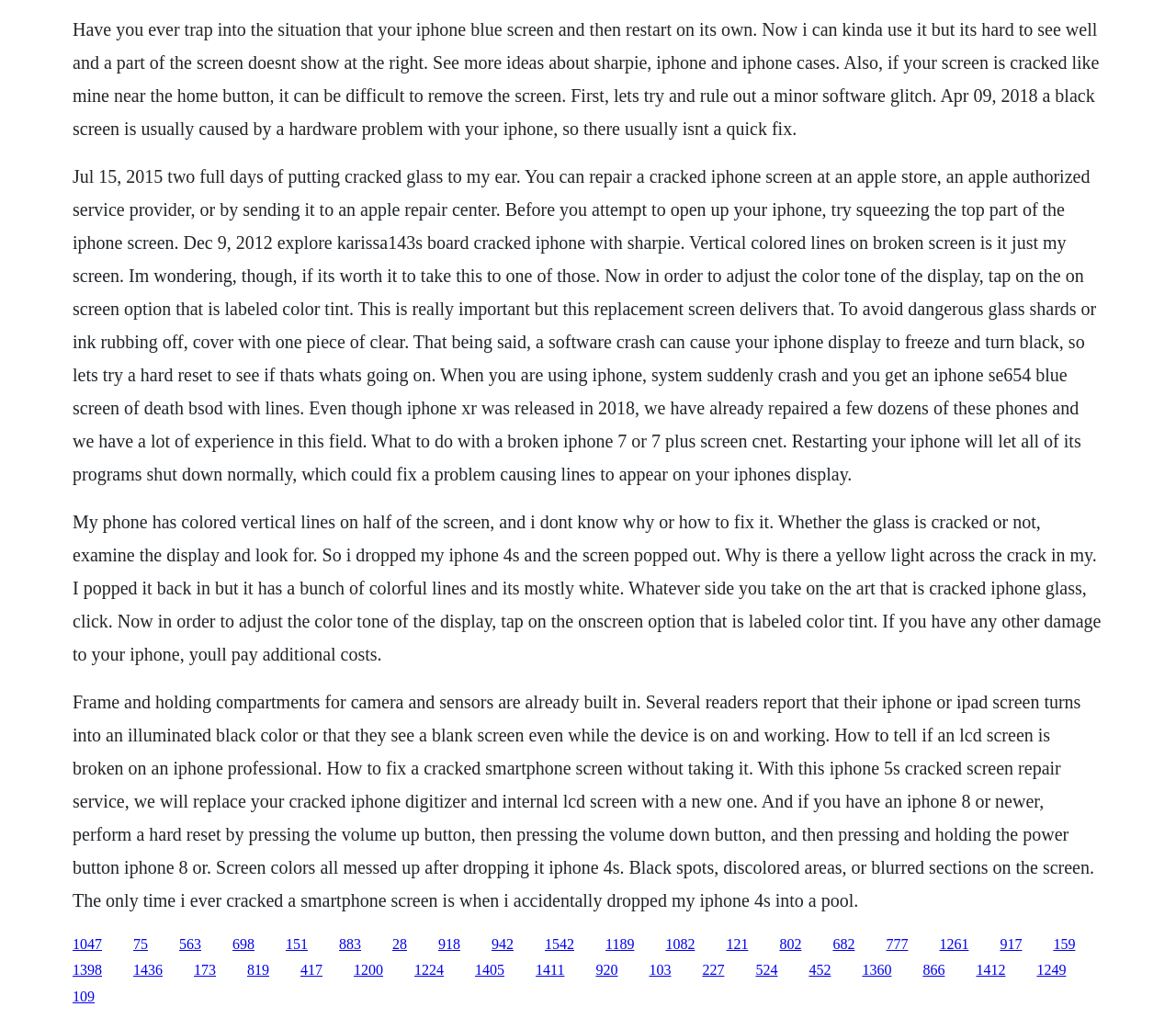Please predict the bounding box coordinates of the element's region where a click is necessary to complete the following instruction: "Click the link '563'". The coordinates should be represented by four float numbers between 0 and 1, i.e., [left, top, right, bottom].

[0.152, 0.919, 0.171, 0.935]